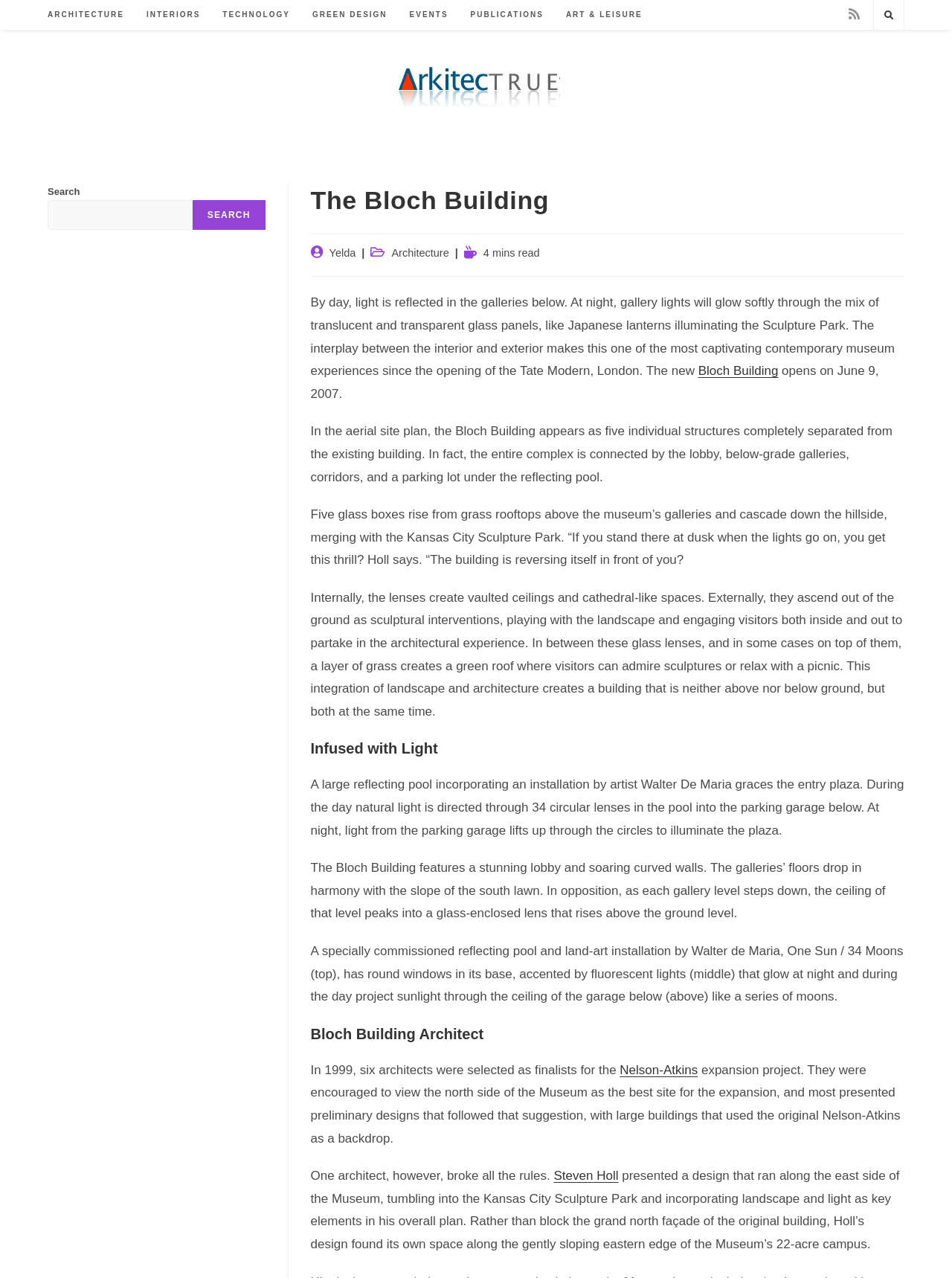Who is the architect of the Bloch Building?
Respond with a short answer, either a single word or a phrase, based on the image.

Steven Holl